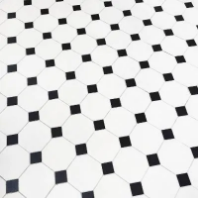What is the purpose of the tile design?
From the image, provide a succinct answer in one word or a short phrase.

To add depth and sophistication